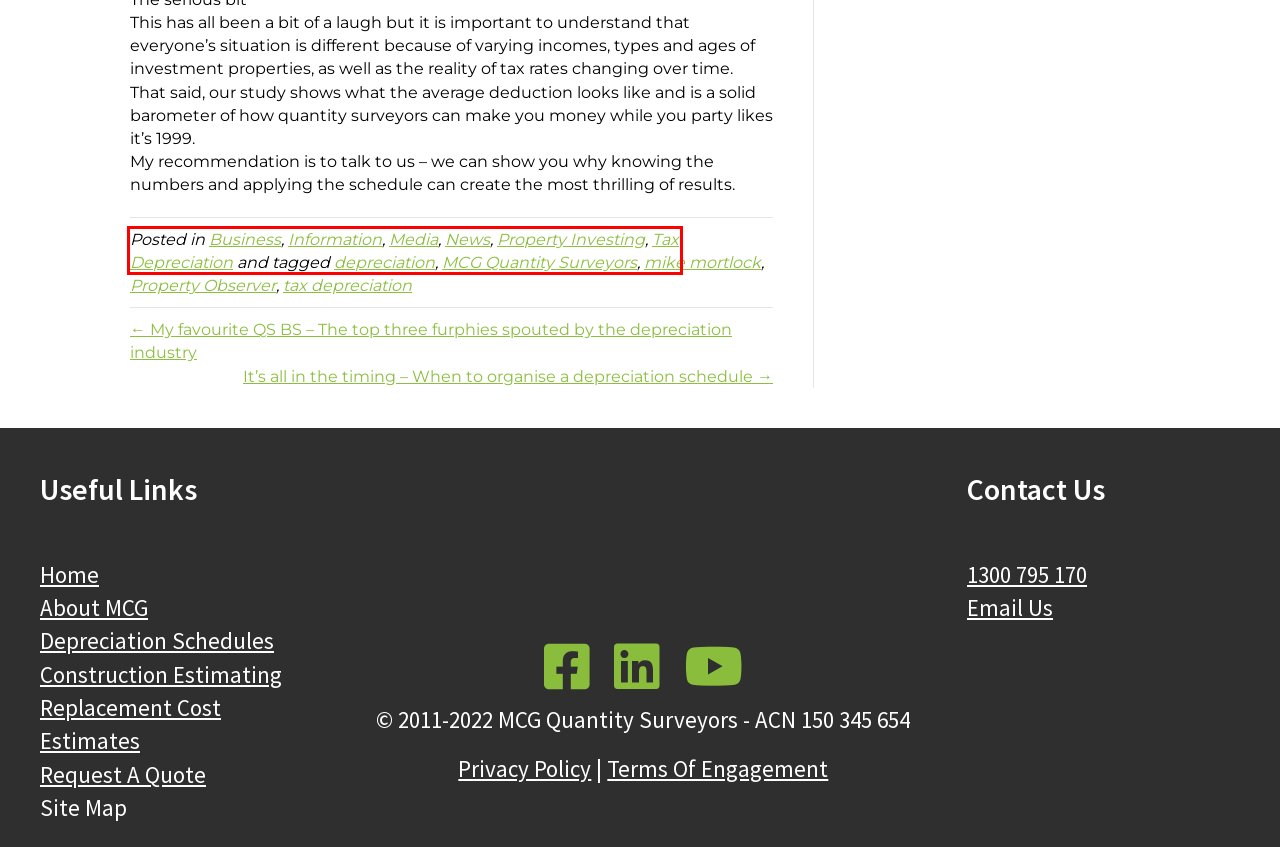Examine the webpage screenshot and identify the UI element enclosed in the red bounding box. Pick the webpage description that most accurately matches the new webpage after clicking the selected element. Here are the candidates:
A. Business - MCG Quantity Surveyors
B. depreciation - MCG Quantity Surveyors
C. mike mortlock - MCG Quantity Surveyors
D. Tax Depreciation - MCG Quantity Surveyors
E. Property Investing - MCG Quantity Surveyors
F. It’s all in the timing – When to organise a depreciation schedule - MCG Quantity Surveyors
G. MCG Quantity Surveyors - MCG Quantity Surveyors
H. Who We Are - MCG Quantity Surveyors

D